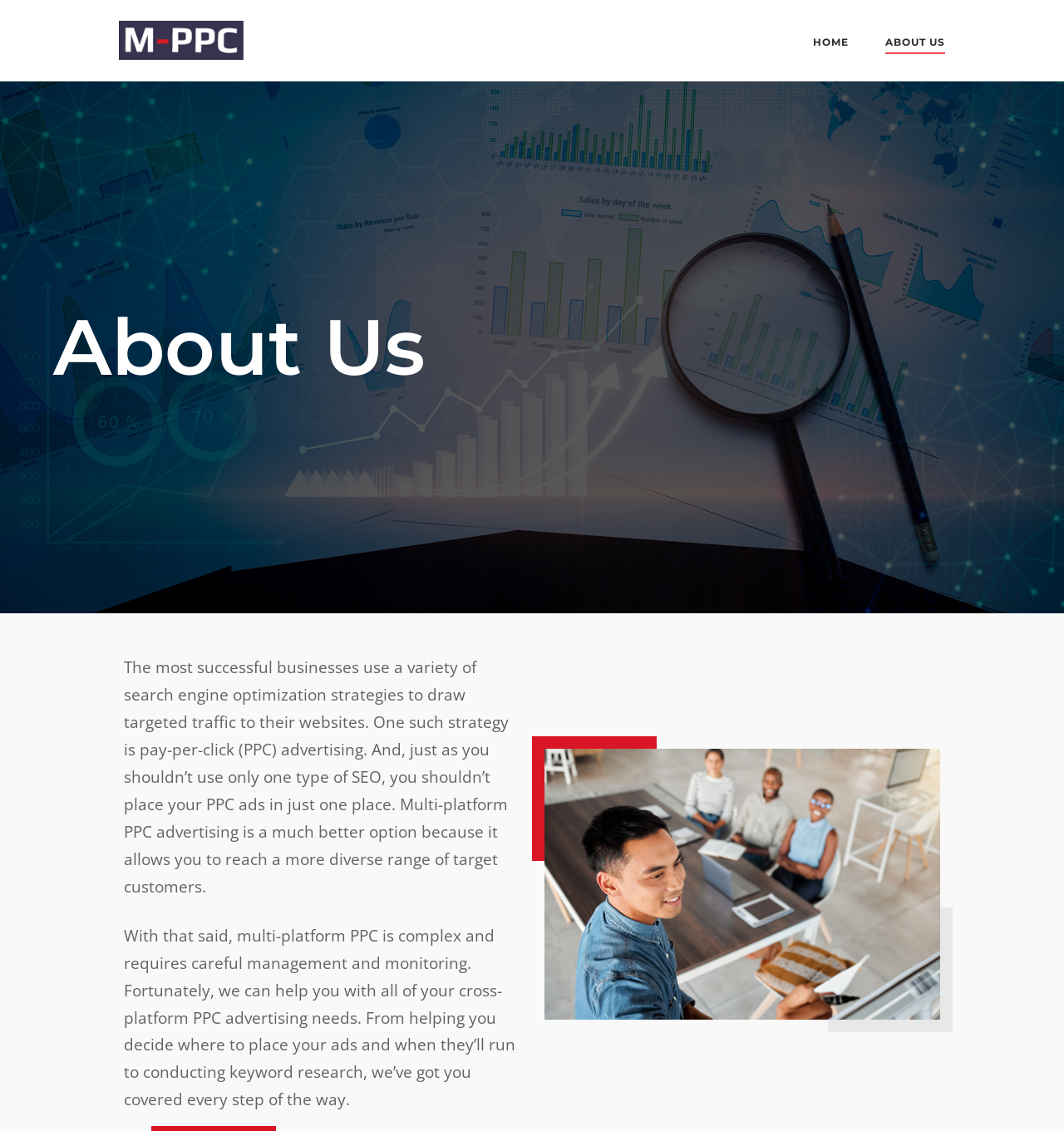What is the relationship between SEO and PPC advertising?
Please respond to the question thoroughly and include all relevant details.

The StaticText elements suggest that SEO (search engine optimization) is a strategy that businesses use to draw targeted traffic to their websites, and PPC advertising is one type of SEO strategy, implying that they are related but distinct concepts.